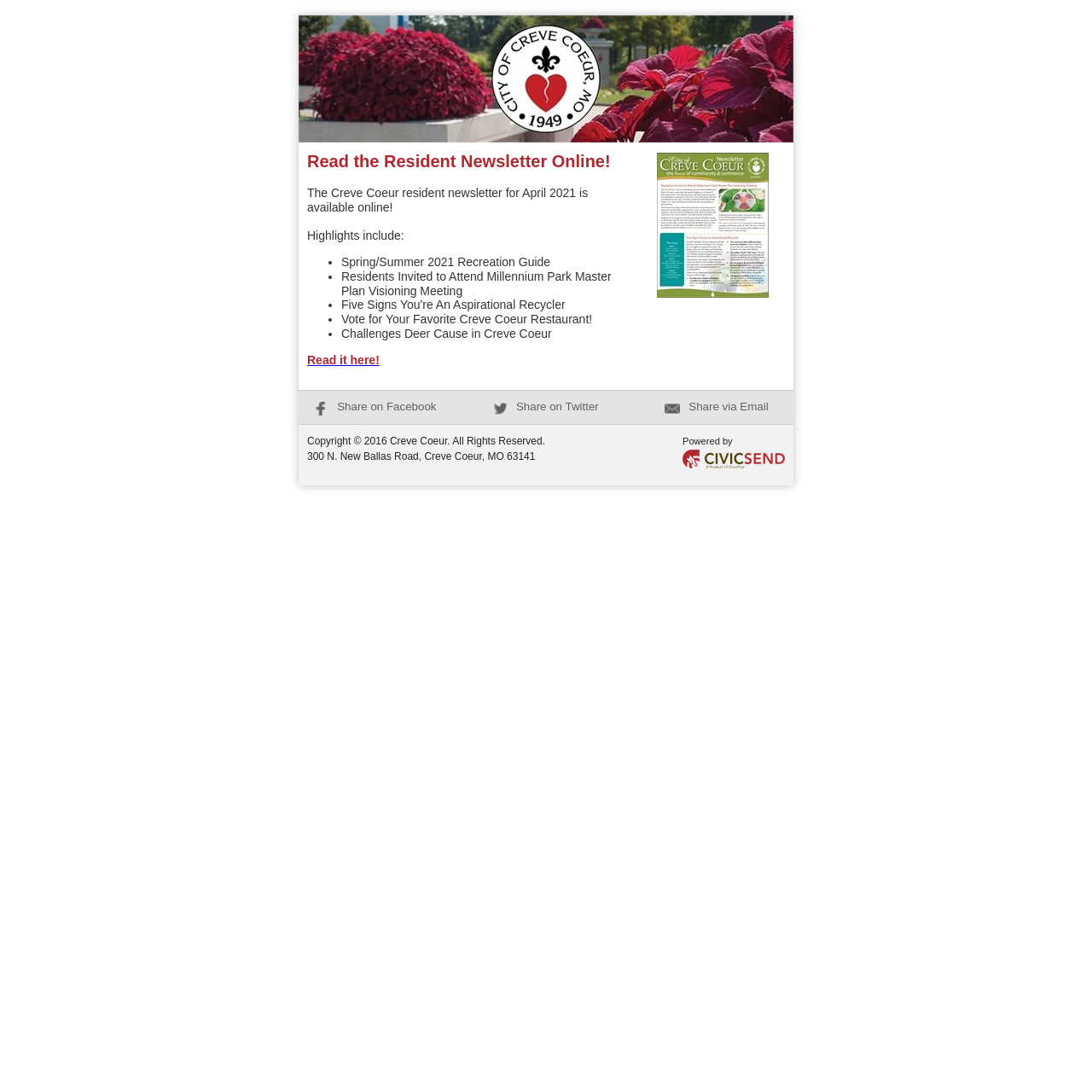Give a one-word or short-phrase answer to the following question: 
How can I read the resident newsletter?

Read it here!